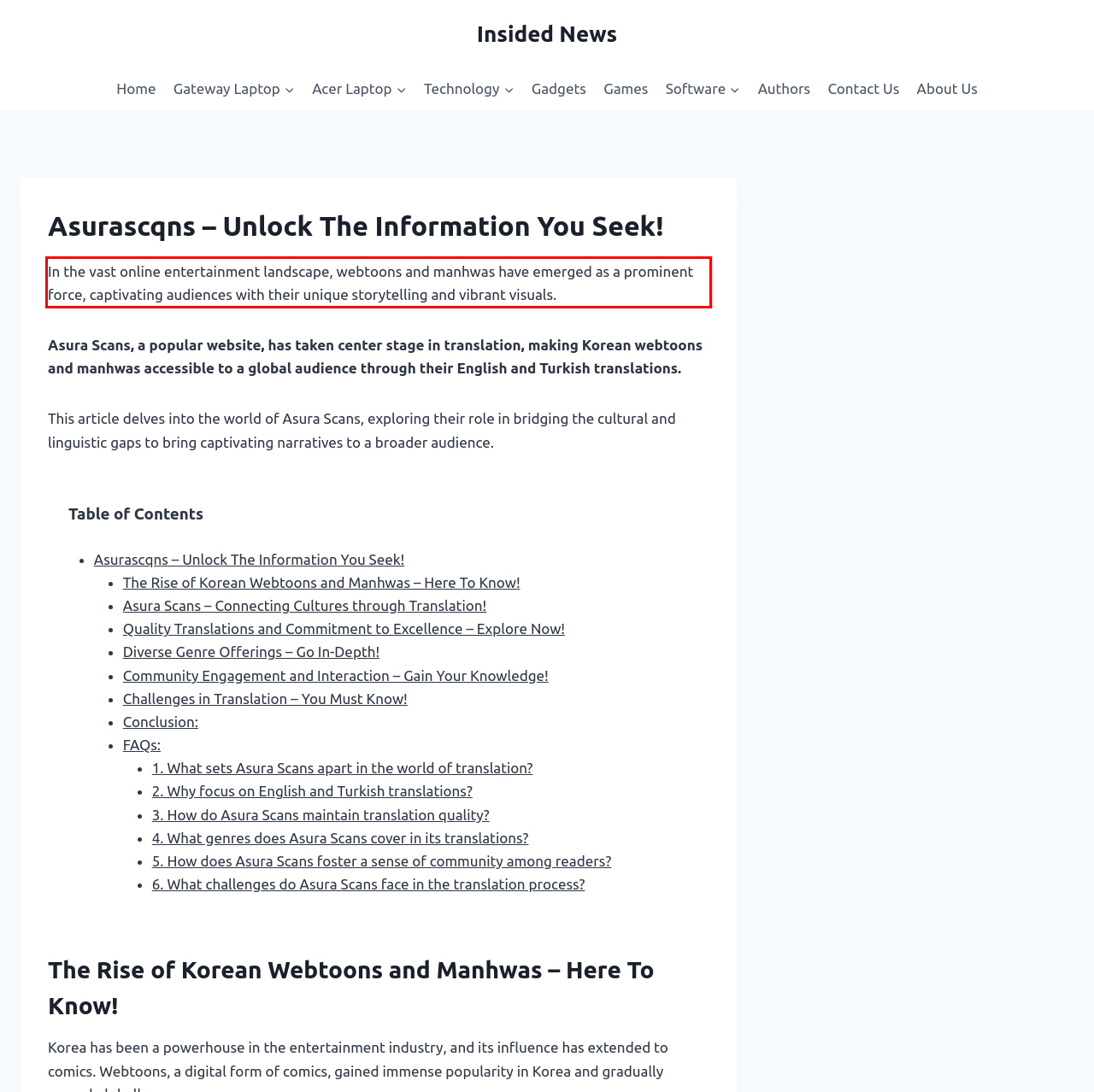Using the provided webpage screenshot, identify and read the text within the red rectangle bounding box.

In the vast online entertainment landscape, webtoons and manhwas have emerged as a prominent force, captivating audiences with their unique storytelling and vibrant visuals.